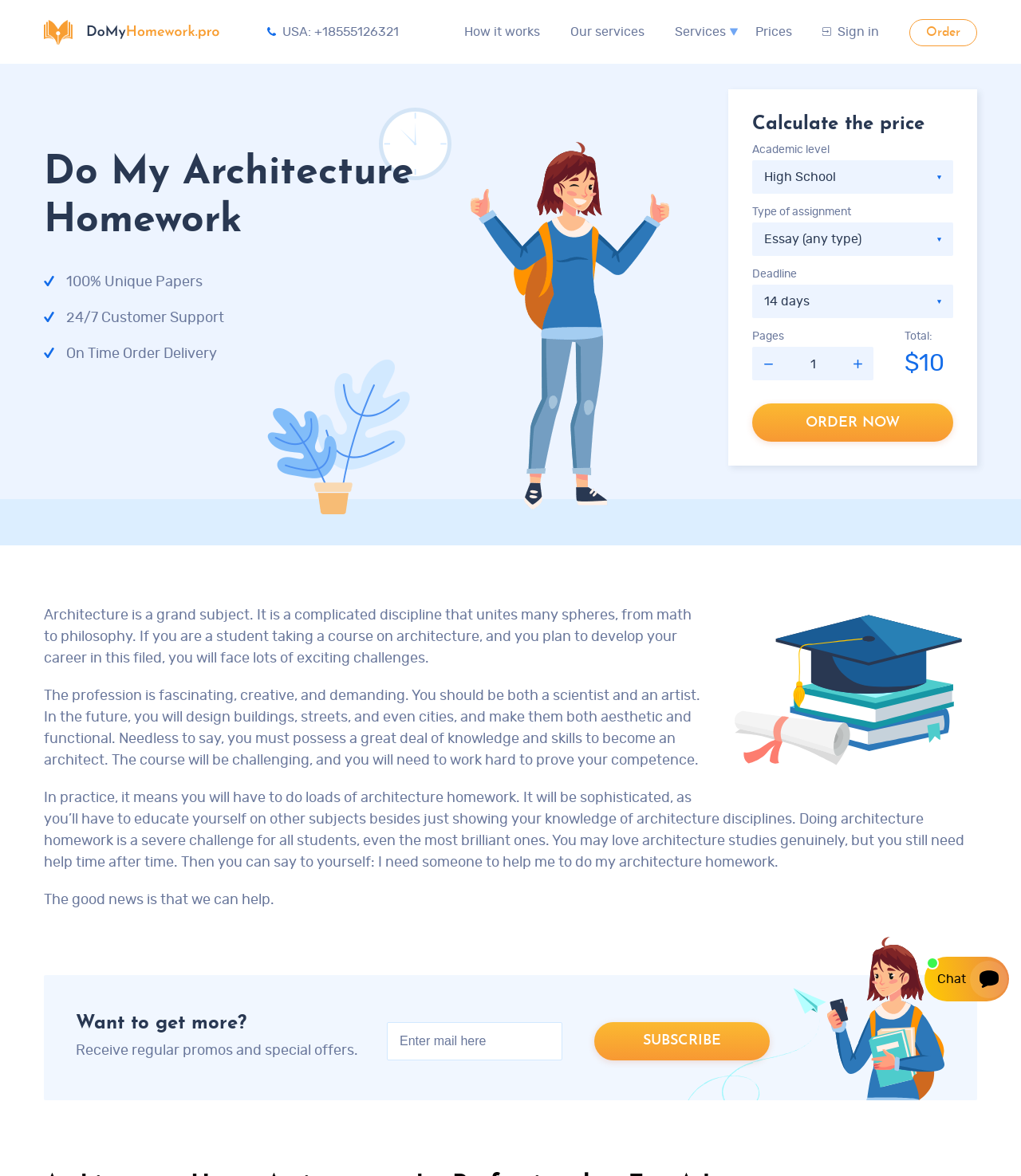Use a single word or phrase to answer the question:
What is the main purpose of this website?

To help with architecture homework